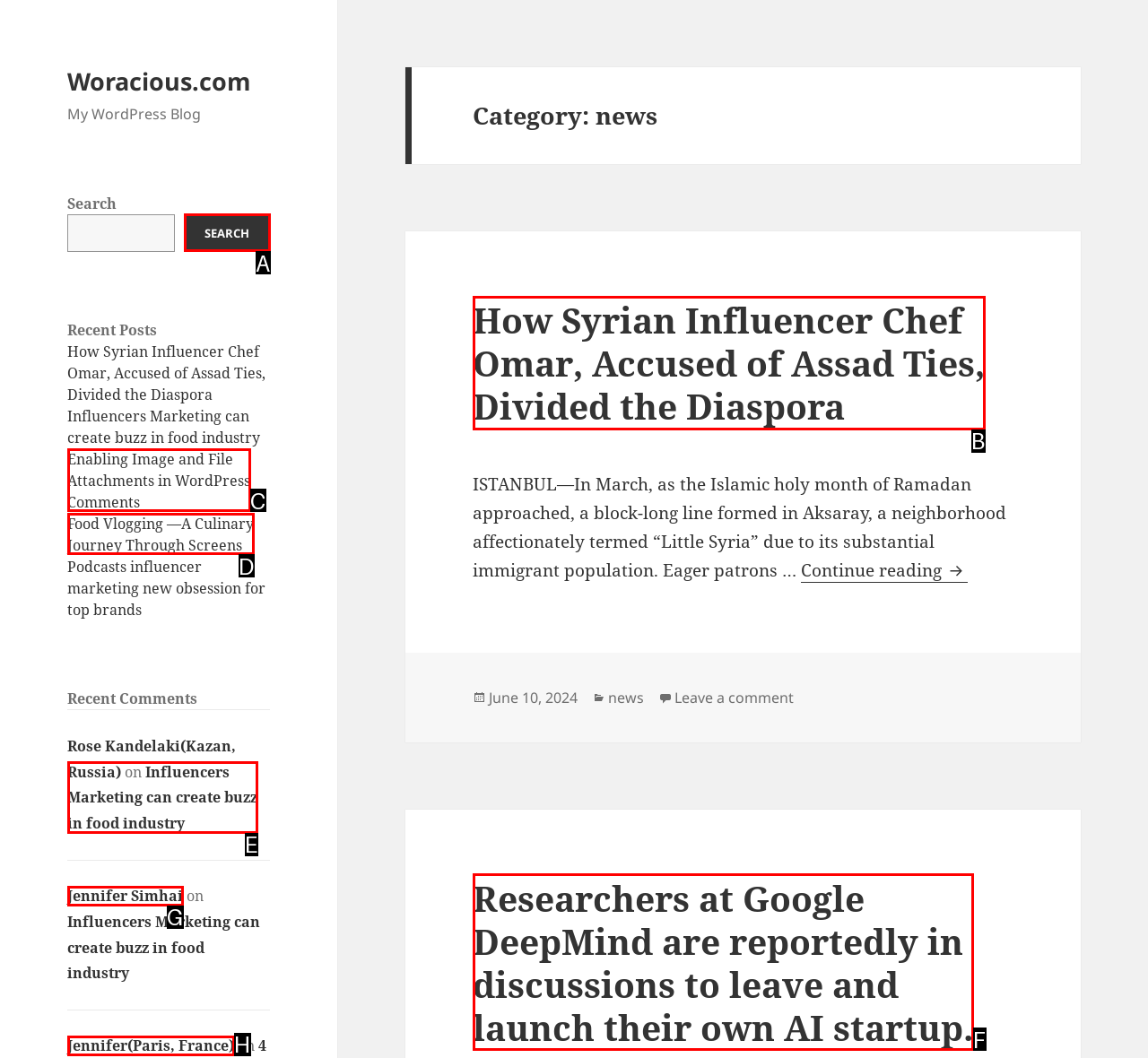Identify the correct lettered option to click in order to perform this task: Read the post 'Researchers at Google DeepMind are reportedly in discussions to leave and launch their own AI startup'. Respond with the letter.

F